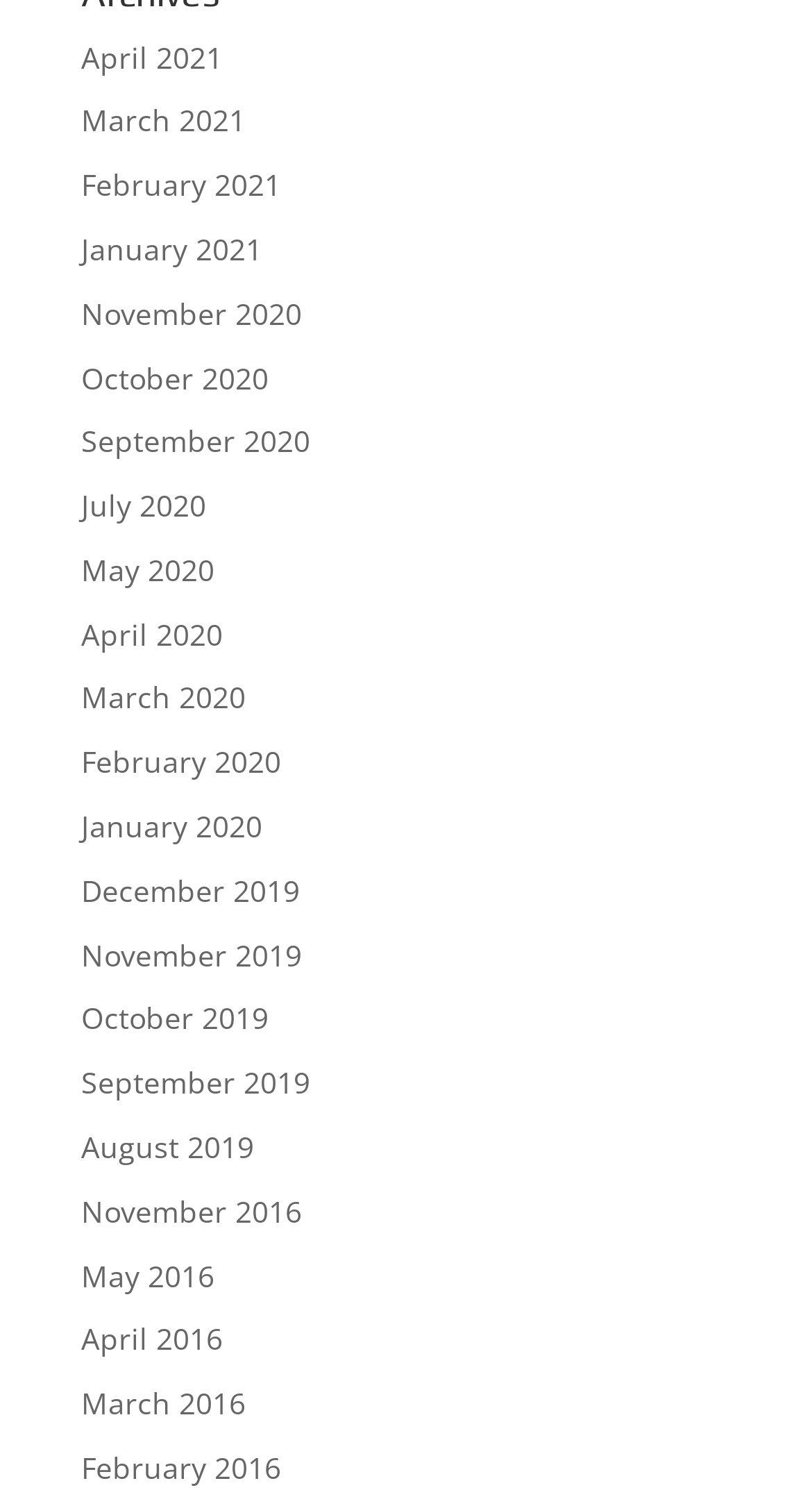Please predict the bounding box coordinates of the element's region where a click is necessary to complete the following instruction: "click on adhesive link". The coordinates should be represented by four float numbers between 0 and 1, i.e., [left, top, right, bottom].

None